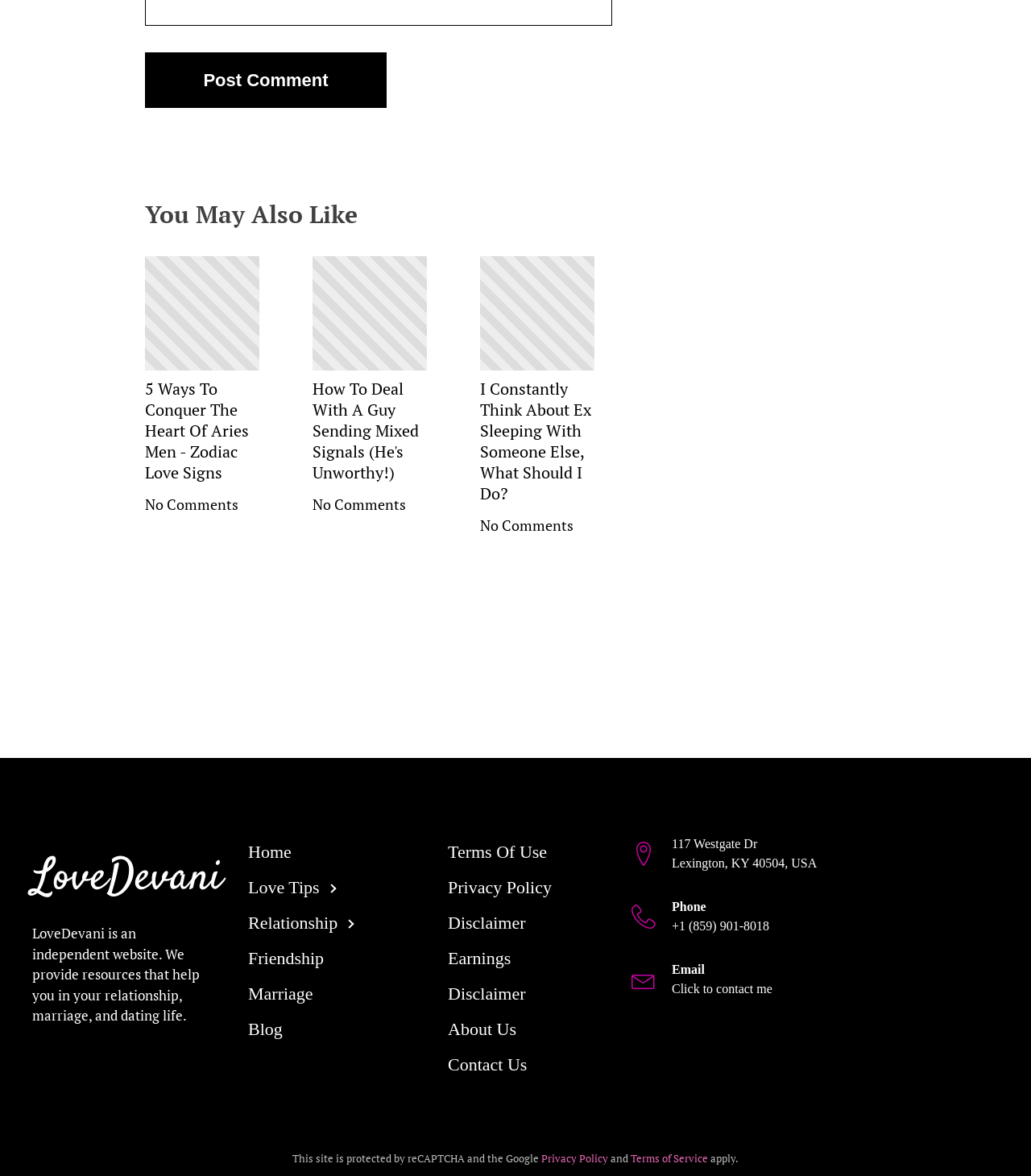Can you show the bounding box coordinates of the region to click on to complete the task described in the instruction: "Go to 'Home'"?

[0.225, 0.71, 0.358, 0.74]